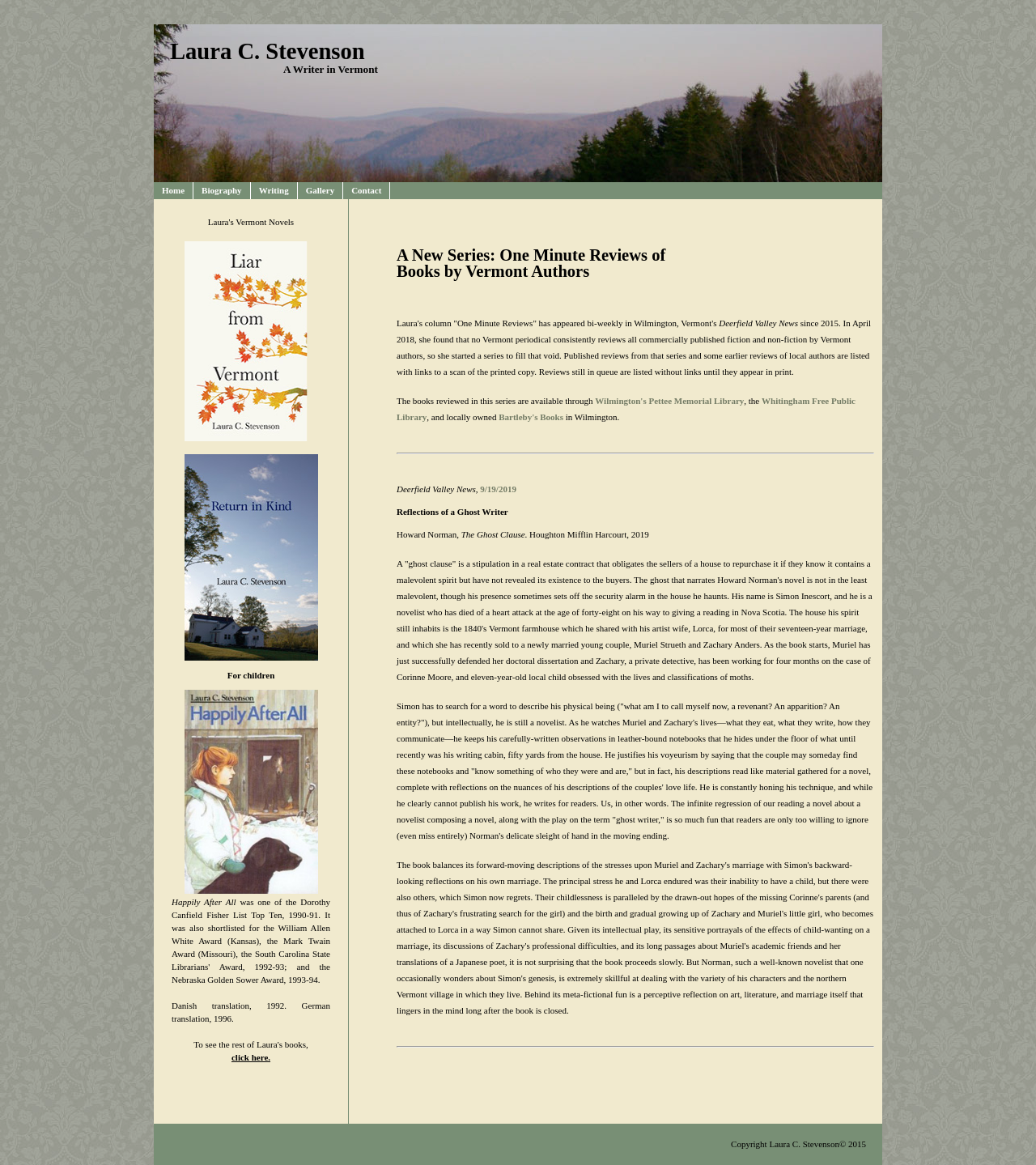Provide an in-depth caption for the elements present on the webpage.

This webpage is about Laura C. Stevenson, a writer from Vermont who has reviewed books written by Vermont authors since 2017. At the top of the page, there is a heading with her name, followed by a subheading "A Writer in Vermont". Below this, there are five navigation links: "Home", "Biography", "Writing", "Gallery", and "Contact".

On the left side of the page, there is a section with a heading "Return in Kind Cover" and an image of a book cover. Below this, there is another heading "For children" and an image of another book cover. Further down, there is a blockquote with some text about Danish and German translations of a book, followed by a link to "click here".

On the right side of the page, there is a section with a heading "A New Series: One Minute Reviews of Books by Vermont Authors". Below this, there is a blockquote with a long passage of text about Laura's column "One Minute Reviews" and her goal to review all commercially published fiction and non-fiction books by Vermont authors. The passage also mentions that the reviewed books are available at local libraries and bookstores.

Below this, there are several sections with book reviews, including one for "The Ghost Clause" by Howard Norman. The review is a lengthy passage of text that summarizes the book's plot and themes. There are also some separator lines and additional text blocks with more information about the book.

At the very bottom of the page, there is a copyright notice with Laura C. Stevenson's name and the year 2015.